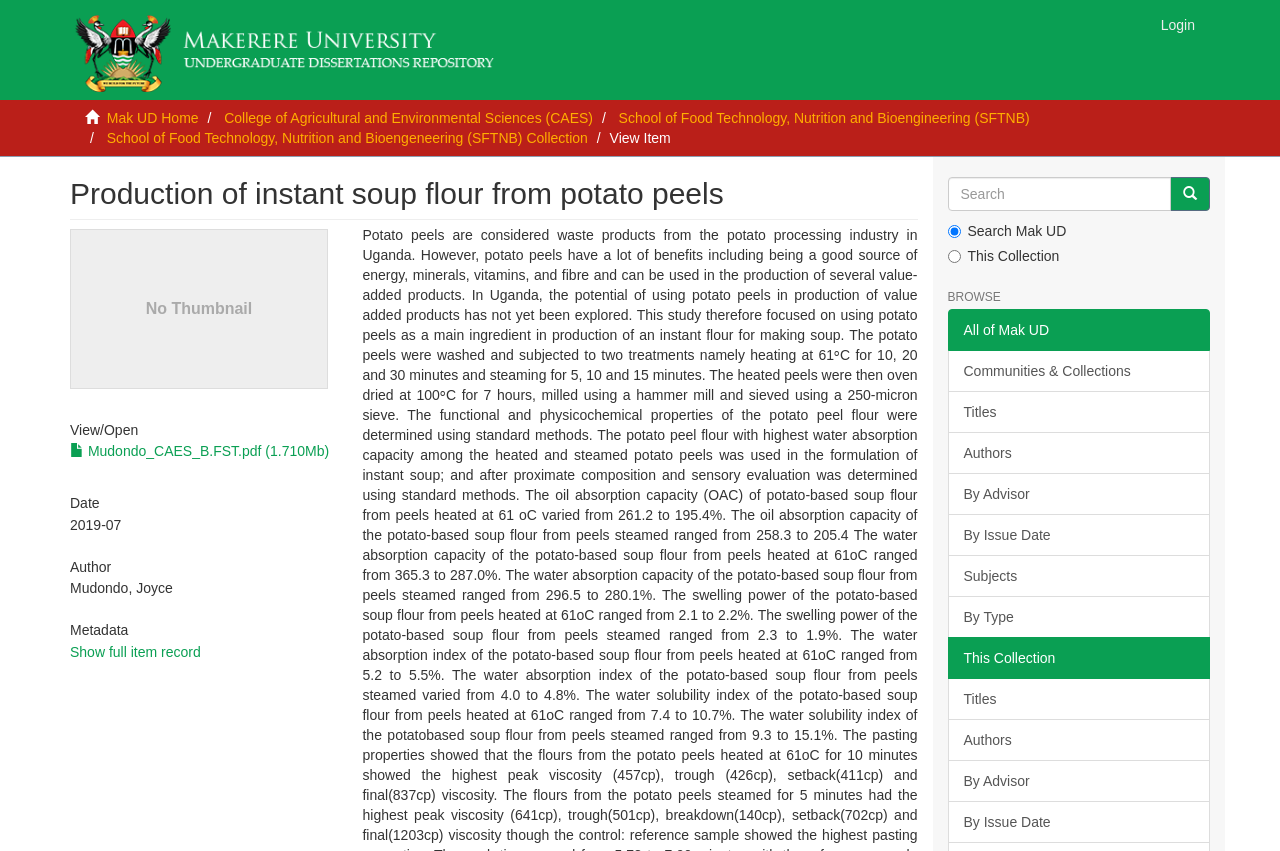Determine the bounding box coordinates of the element that should be clicked to execute the following command: "Read the post about Steph Curry".

None